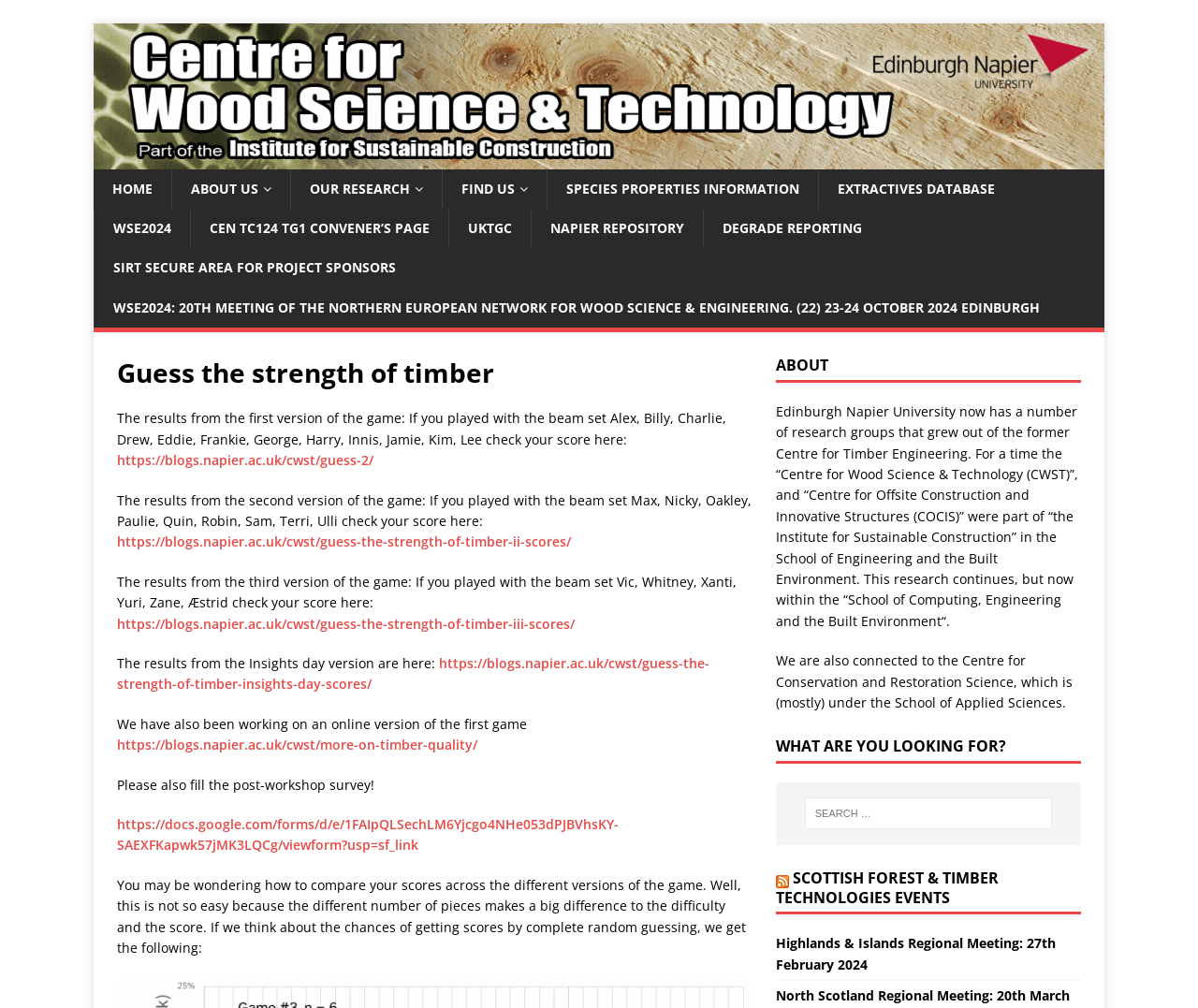Please determine the bounding box coordinates of the element's region to click in order to carry out the following instruction: "Read about the results from the second version of the game". The coordinates should be four float numbers between 0 and 1, i.e., [left, top, right, bottom].

[0.098, 0.487, 0.627, 0.526]